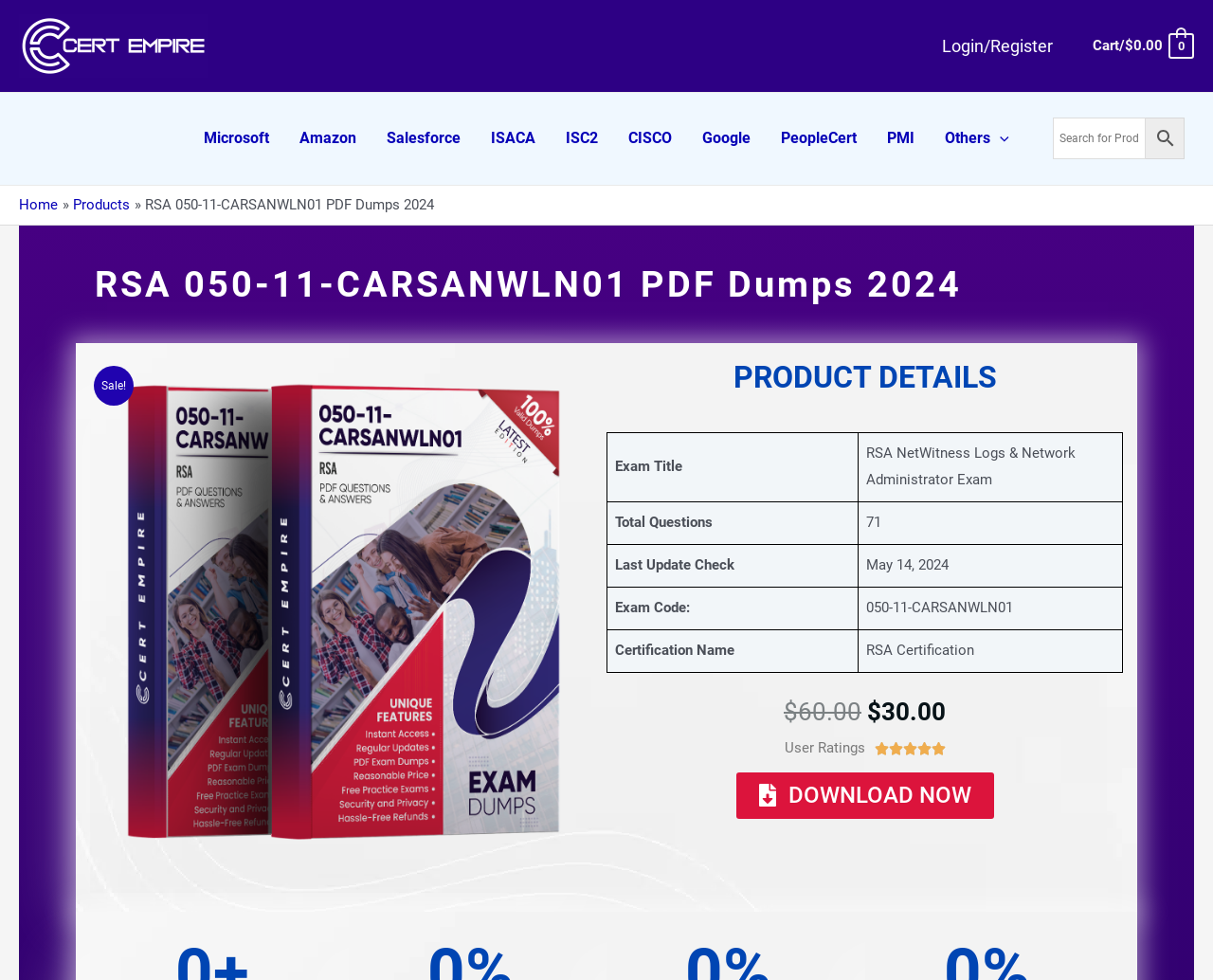Identify the bounding box coordinates of the area you need to click to perform the following instruction: "Download 050-11-carsanwln01 exam dumps pdf".

[0.082, 0.379, 0.48, 0.872]